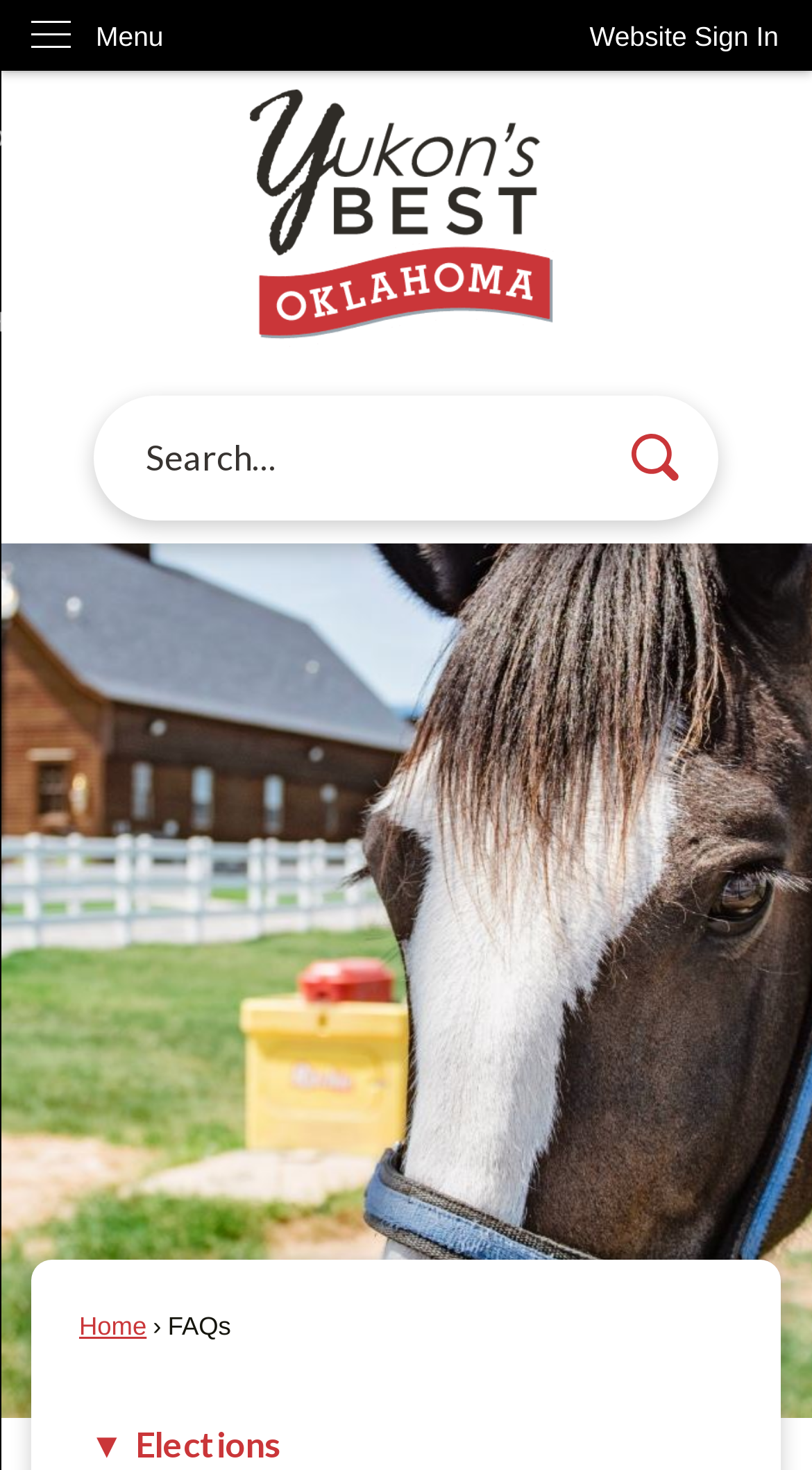Using the provided element description "parent_node: Search", determine the bounding box coordinates of the UI element.

[0.744, 0.276, 0.872, 0.347]